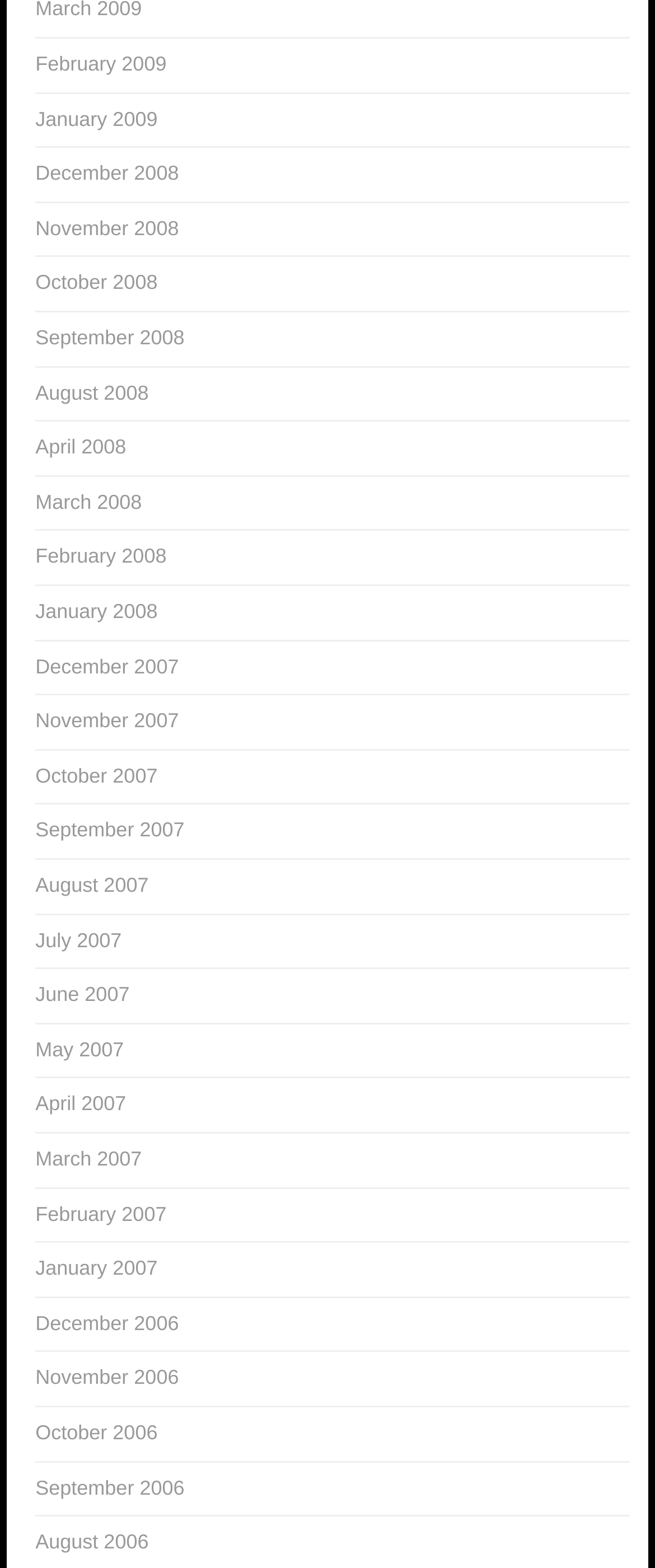Can you specify the bounding box coordinates of the area that needs to be clicked to fulfill the following instruction: "view January 2008"?

[0.054, 0.382, 0.241, 0.397]